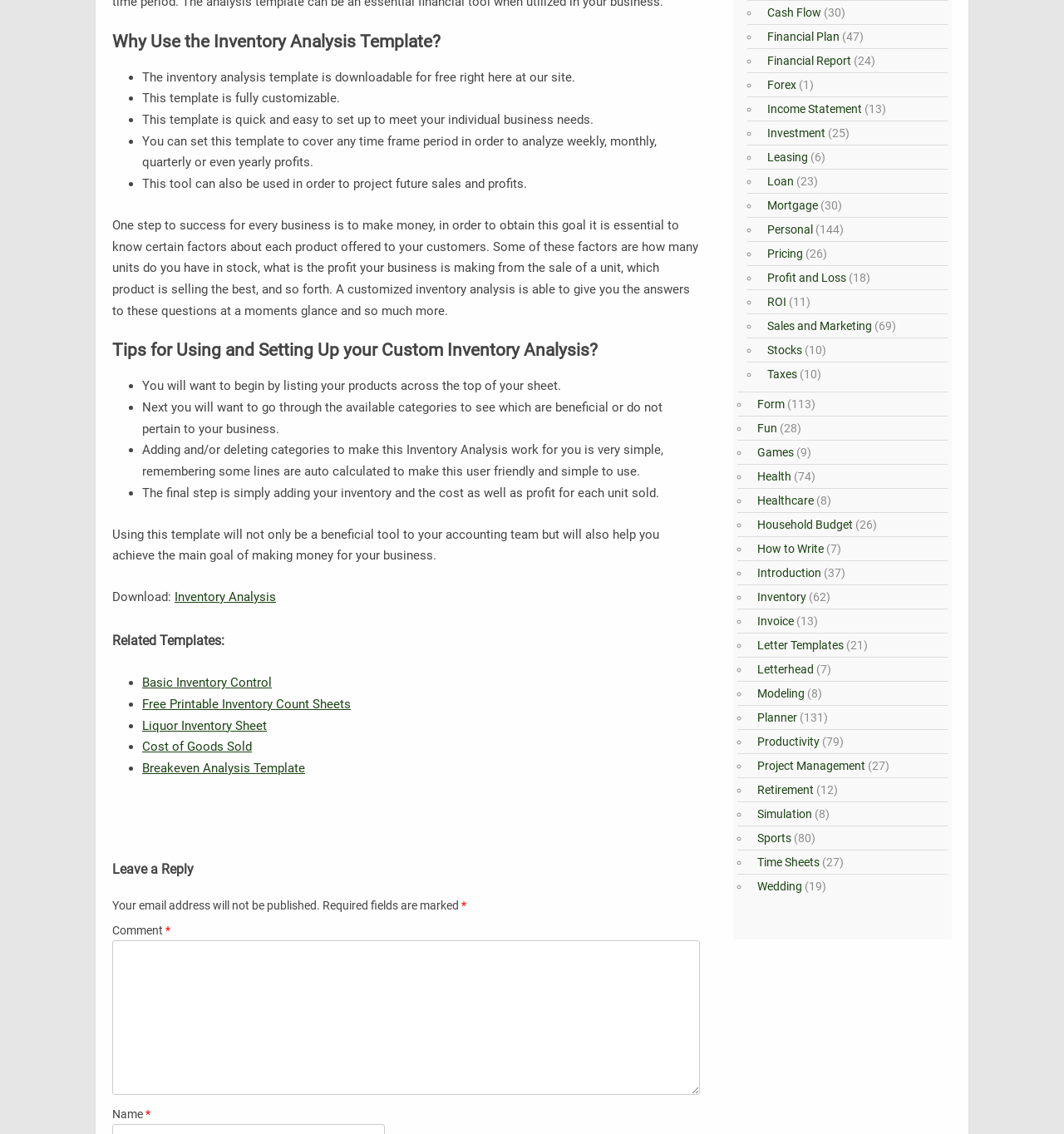Give the bounding box coordinates for this UI element: "Basic Inventory Control". The coordinates should be four float numbers between 0 and 1, arranged as [left, top, right, bottom].

[0.134, 0.595, 0.255, 0.609]